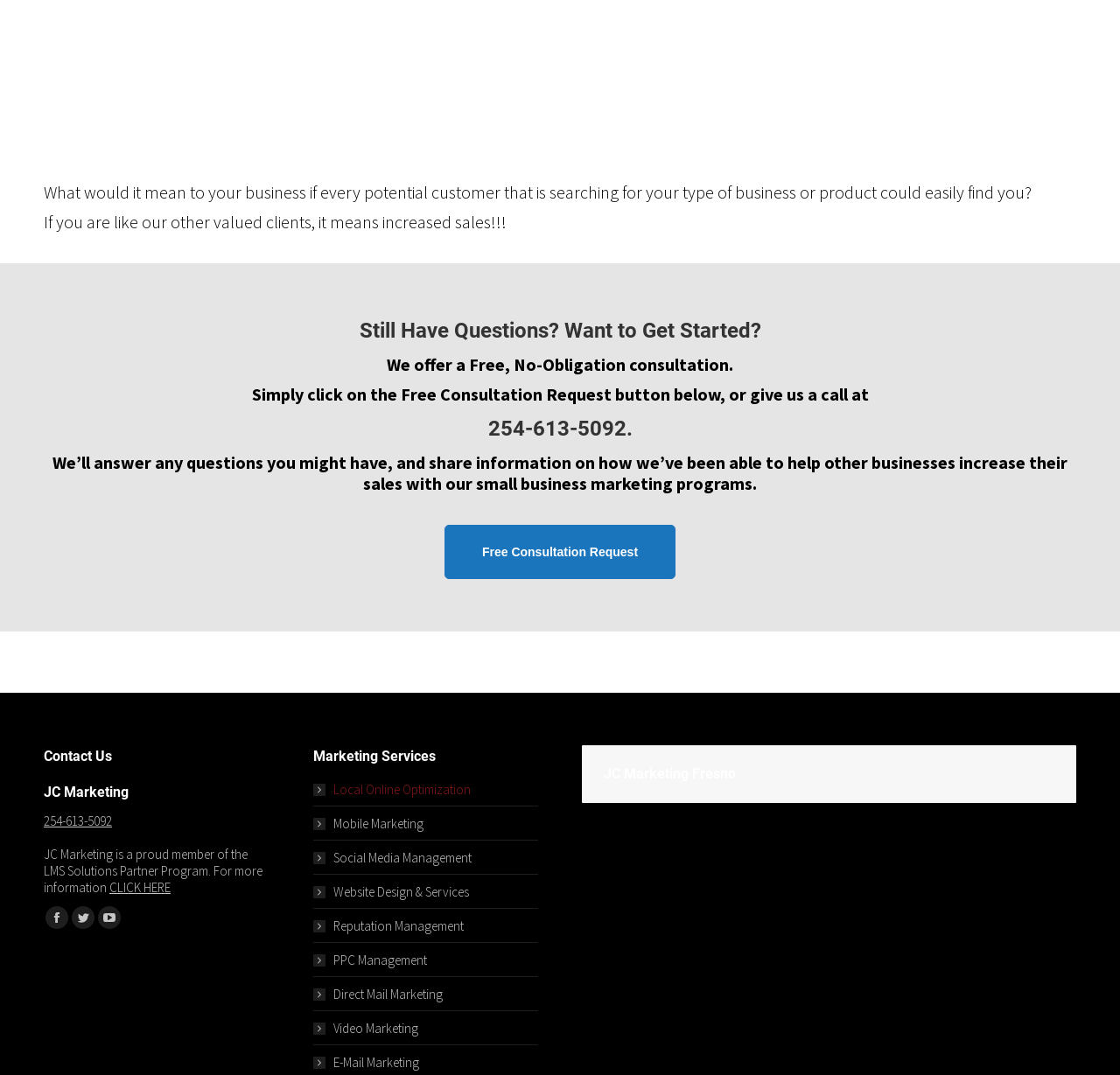Identify the bounding box coordinates of the region that should be clicked to execute the following instruction: "Click the 'Free Consultation Request' button".

[0.397, 0.488, 0.603, 0.539]